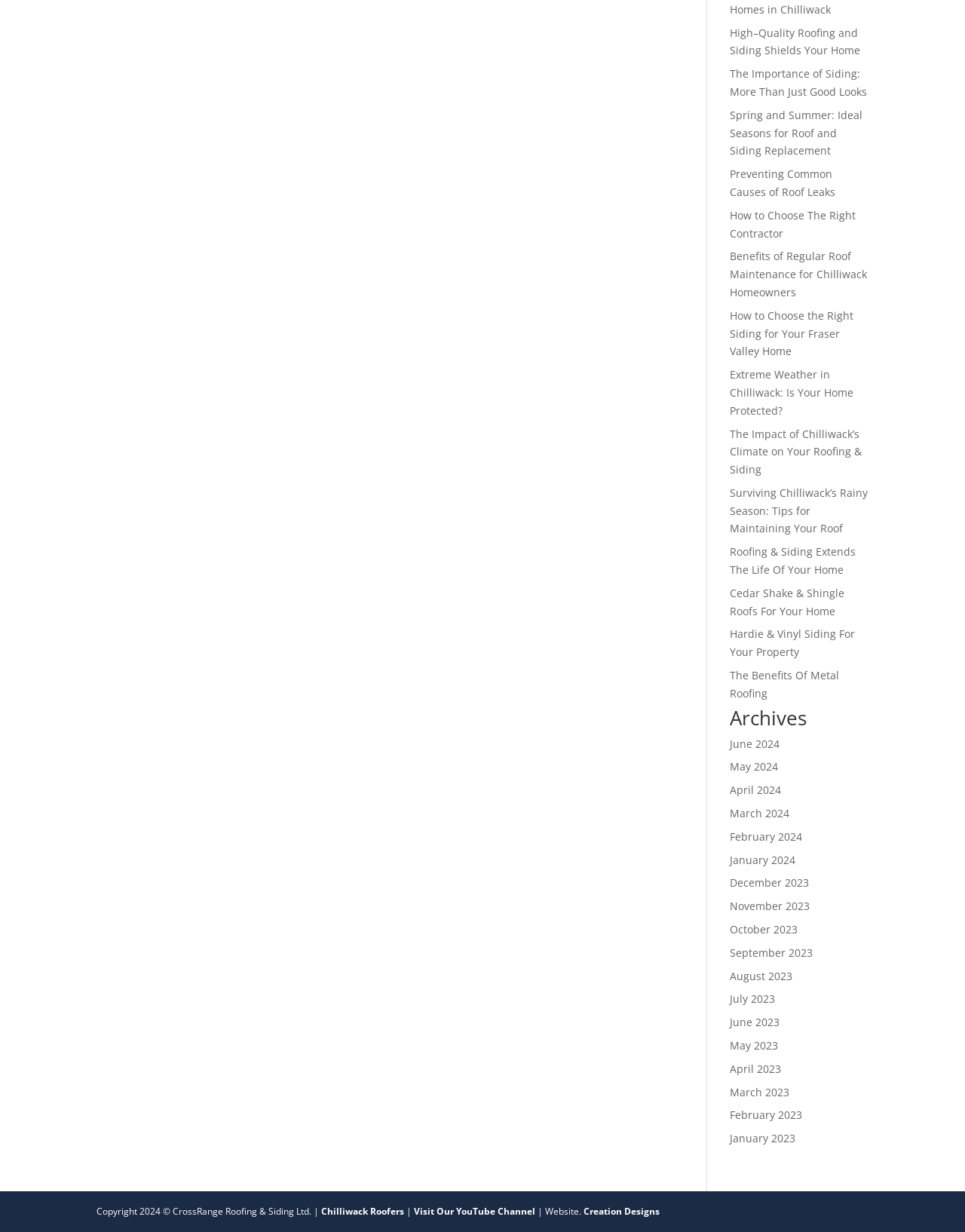What is the name of the company?
Make sure to answer the question with a detailed and comprehensive explanation.

The company name can be found in the footer section of the webpage, specifically in the copyright information 'Copyright 2024 © CrossRange Roofing & Siding Ltd.'.